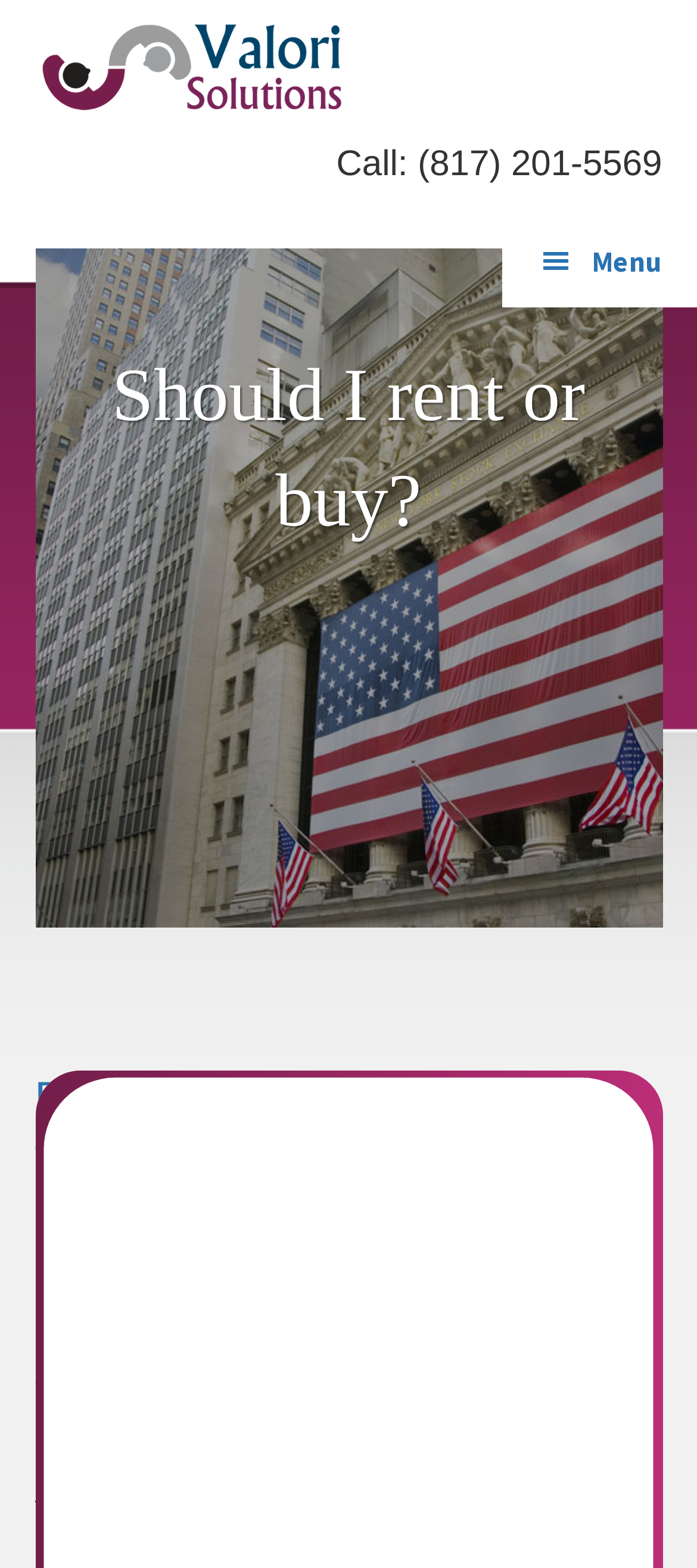What is the name of the company?
Based on the image, give a one-word or short phrase answer.

Valori Solutions